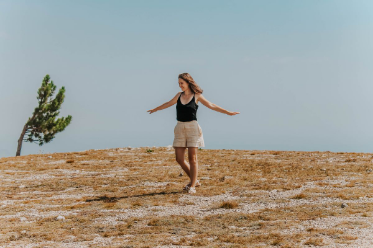Provide a comprehensive description of the image.

In this serene outdoor scene, a young woman is joyfully walking on a sunlit patch of land, gracefully balancing with her arms outstretched as if embracing the gentle breeze. Dressed in a simple black tank top and a light-colored skirt, she radiates a sense of freedom and contentment. Behind her, a solitary tree stands tall against the soft blue sky, accentuating the tranquility of the moment. The dry, textured ground beneath her feet reflects a sense of adventure, inviting onlookers to imagine the beauty of nature surrounding her. This image captures the essence of carefree exploration and the joy of being in the great outdoors.